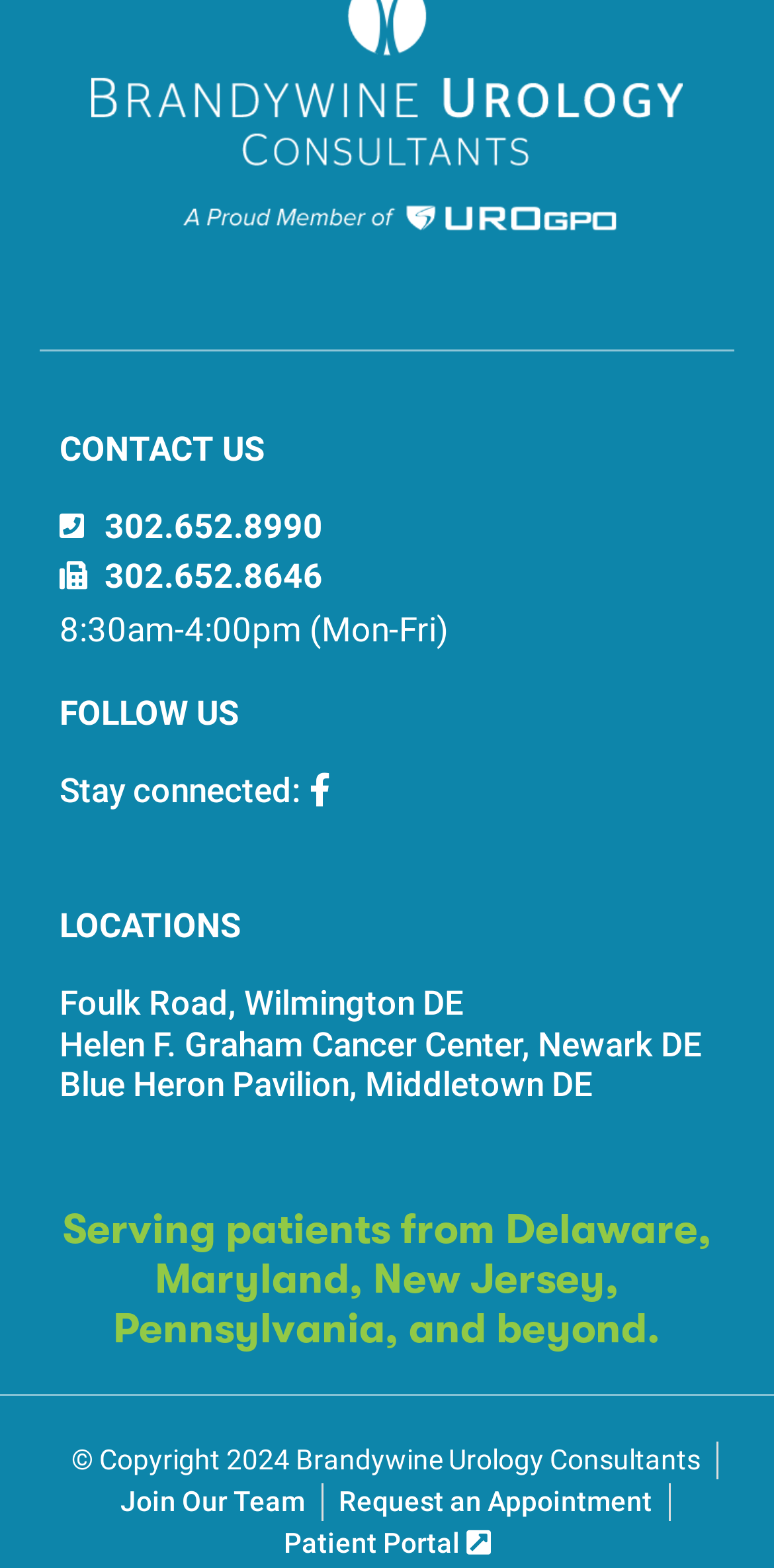Pinpoint the bounding box coordinates of the element that must be clicked to accomplish the following instruction: "Join the team". The coordinates should be in the format of four float numbers between 0 and 1, i.e., [left, top, right, bottom].

[0.155, 0.945, 0.394, 0.971]